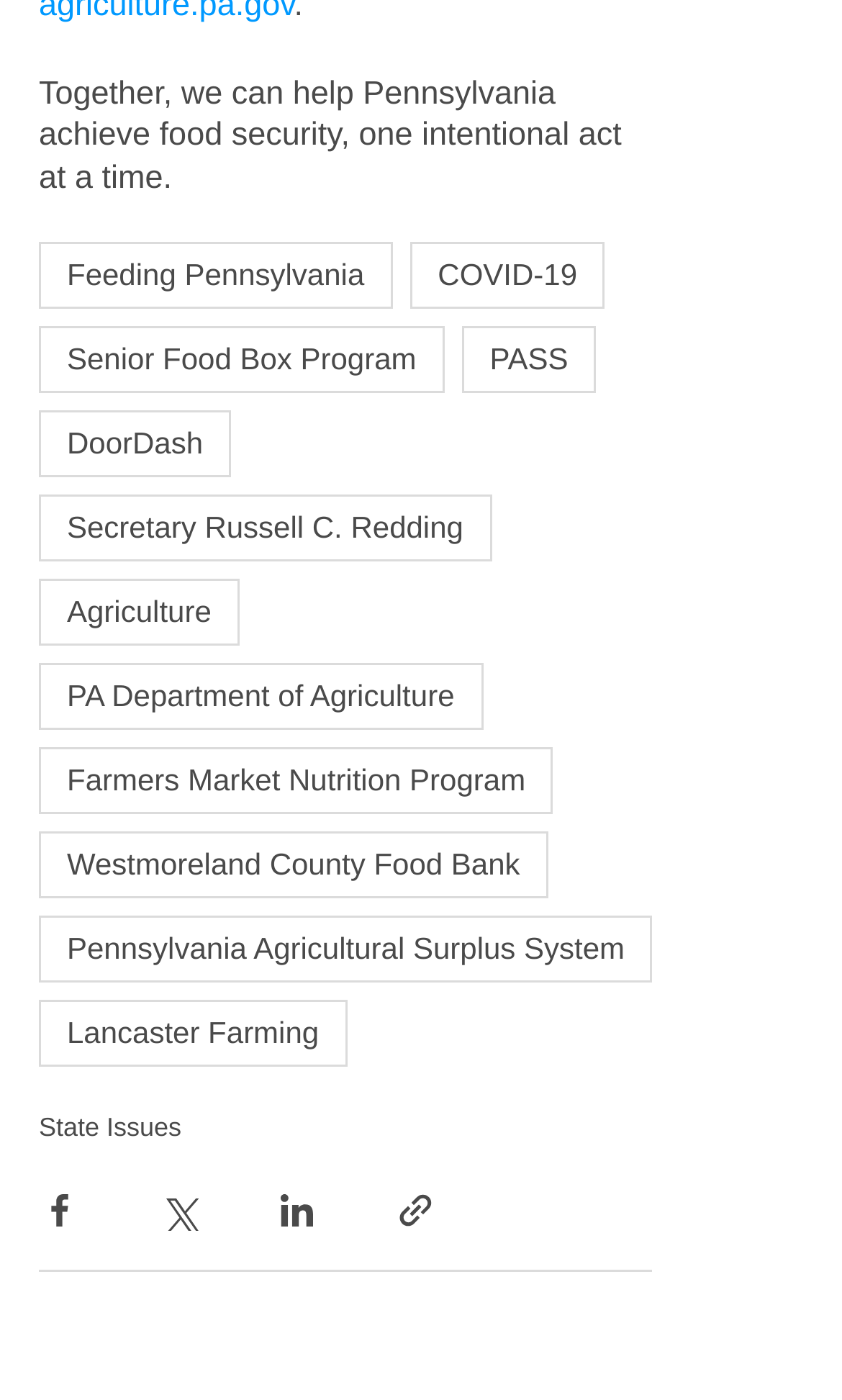Using the details from the image, please elaborate on the following question: What is the main theme of this webpage?

The main theme of this webpage is food security, as indicated by the static text 'Together, we can help Pennsylvania achieve food security, one intentional act at a time.' at the top of the page.